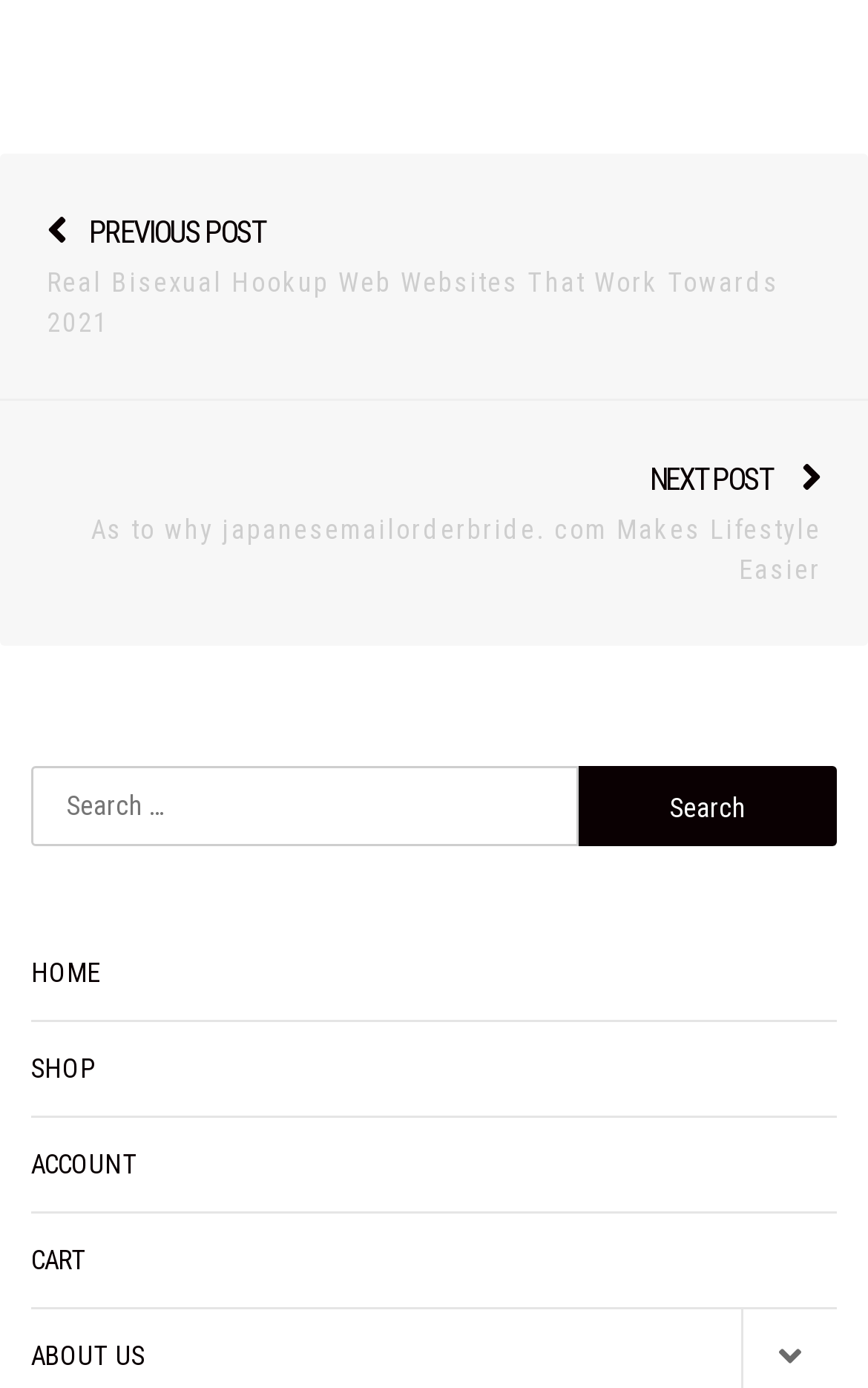Indicate the bounding box coordinates of the element that must be clicked to execute the instruction: "Search for something". The coordinates should be given as four float numbers between 0 and 1, i.e., [left, top, right, bottom].

[0.036, 0.552, 0.667, 0.61]